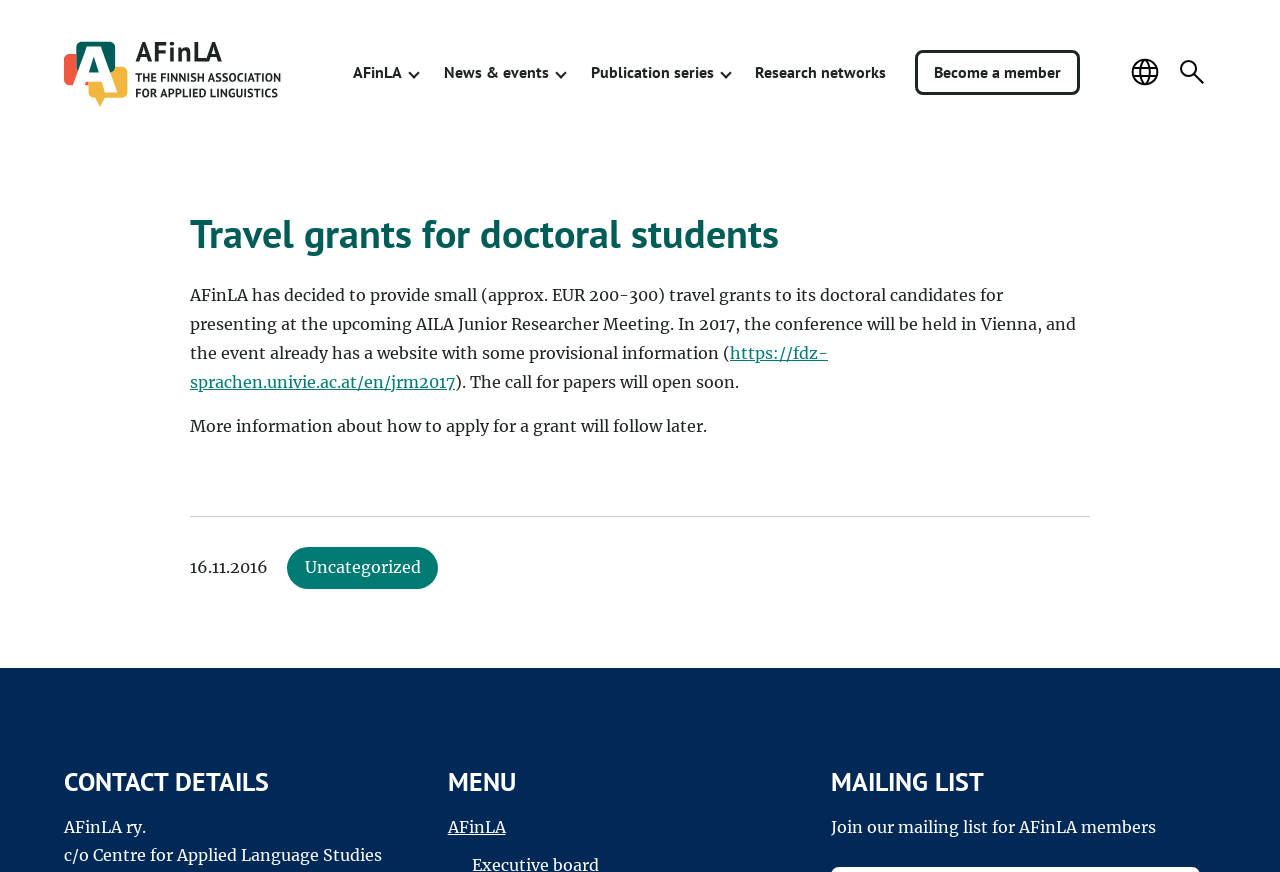Identify the main heading from the webpage and provide its text content.

Travel grants for doctoral students